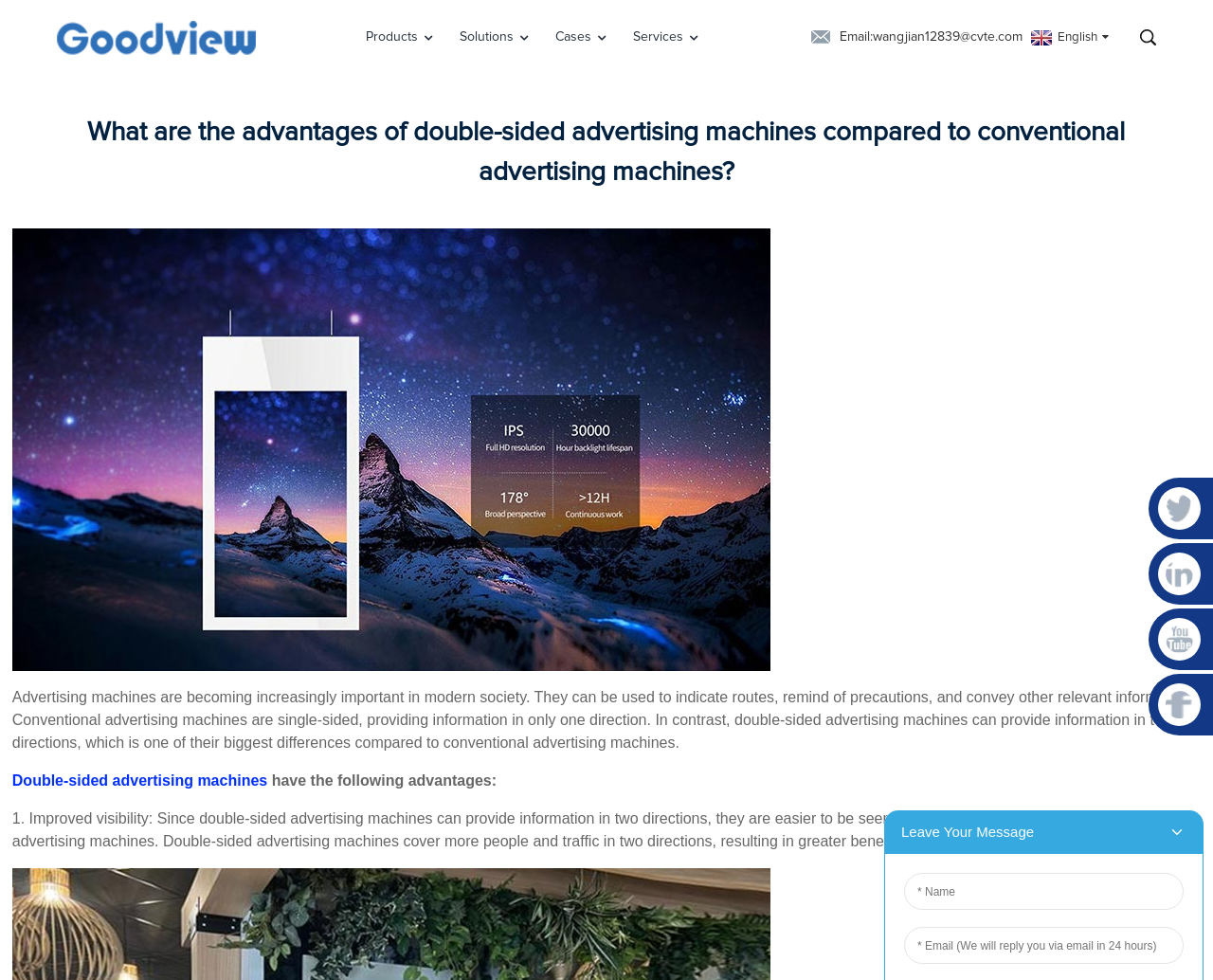What is the main topic of this webpage? Based on the image, give a response in one word or a short phrase.

Advertising machines